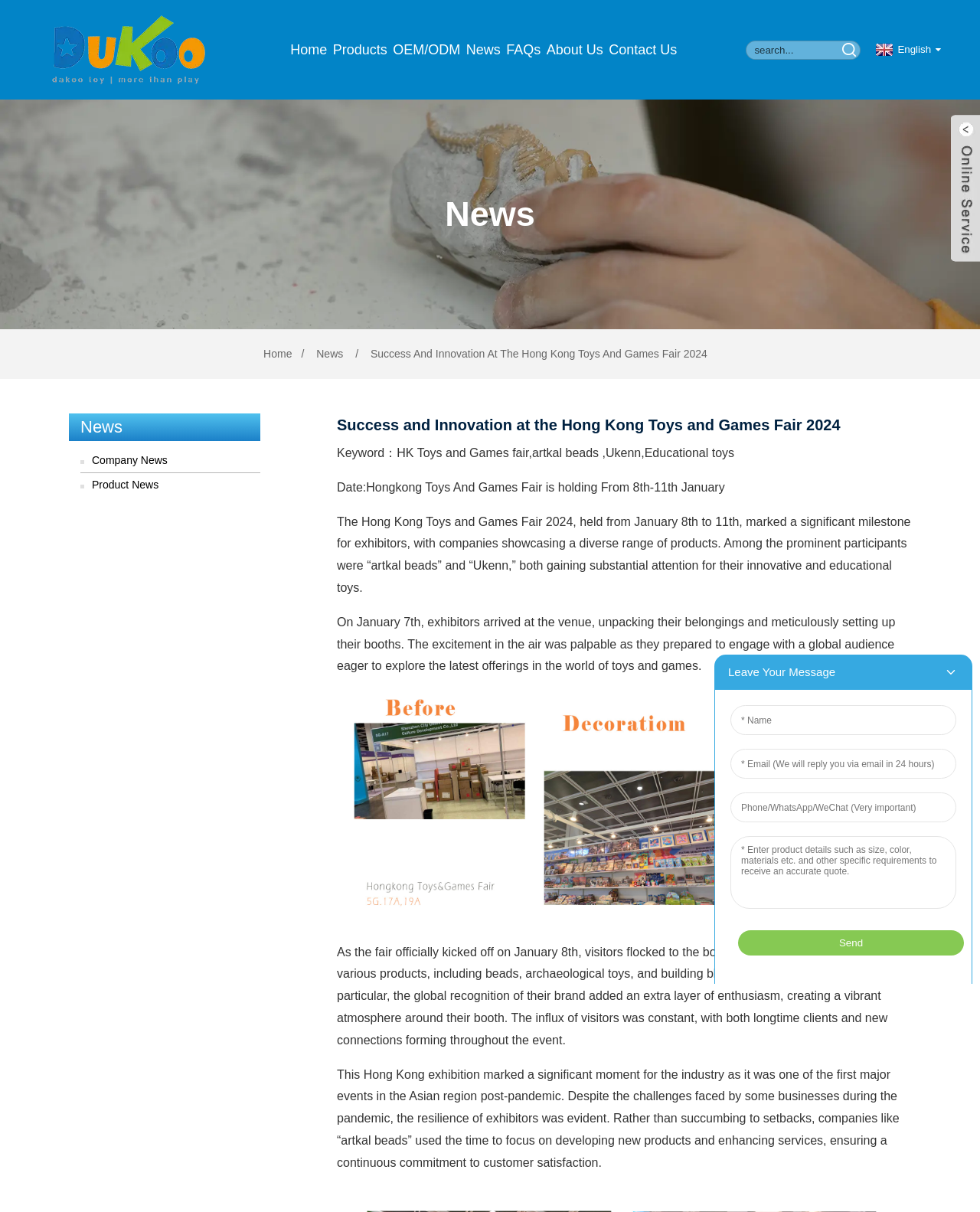Craft a detailed narrative of the webpage's structure and content.

This webpage is about a news article discussing the difference between dig toy plaster and building plaster. At the top left corner, there is a logo of "dukoo" with a link to the homepage. Below the logo, there is a navigation menu with links to "Home", "Products", "OEM/ODM", "News", "FAQs", "About Us", and "Contact Us". 

On the right side of the navigation menu, there is a search box with a button. Next to the search box, there is a link to switch the language to English. 

Below the navigation menu, there is a large image that takes up the full width of the page, depicting an educational game where children are digging for fossils. 

Above the main content area, there is a heading that says "News". Below the heading, there are links to "Home" and "News" again, followed by a link to a specific news article titled "Success And Innovation At The Hong Kong Toys And Games Fair 2024". 

The main content area is divided into two sections. The left section has a heading that says "News" again, with links to "Company News" and "Product News" below. The right section has a heading that says "Success and Innovation at the Hong Kong Toys and Games Fair 2024", with several paragraphs of text describing the event. The text includes keywords such as "HK Toys and Games fair", "artkal beads", "Ukenn", and "Educational toys". There are also dates mentioned, including January 8th to 11th. 

Below the text, there is an image with a link to "0111-01". The image is likely related to the Hong Kong Toys and Games Fair. 

At the bottom of the page, there is an iframe that takes up about a quarter of the page width.